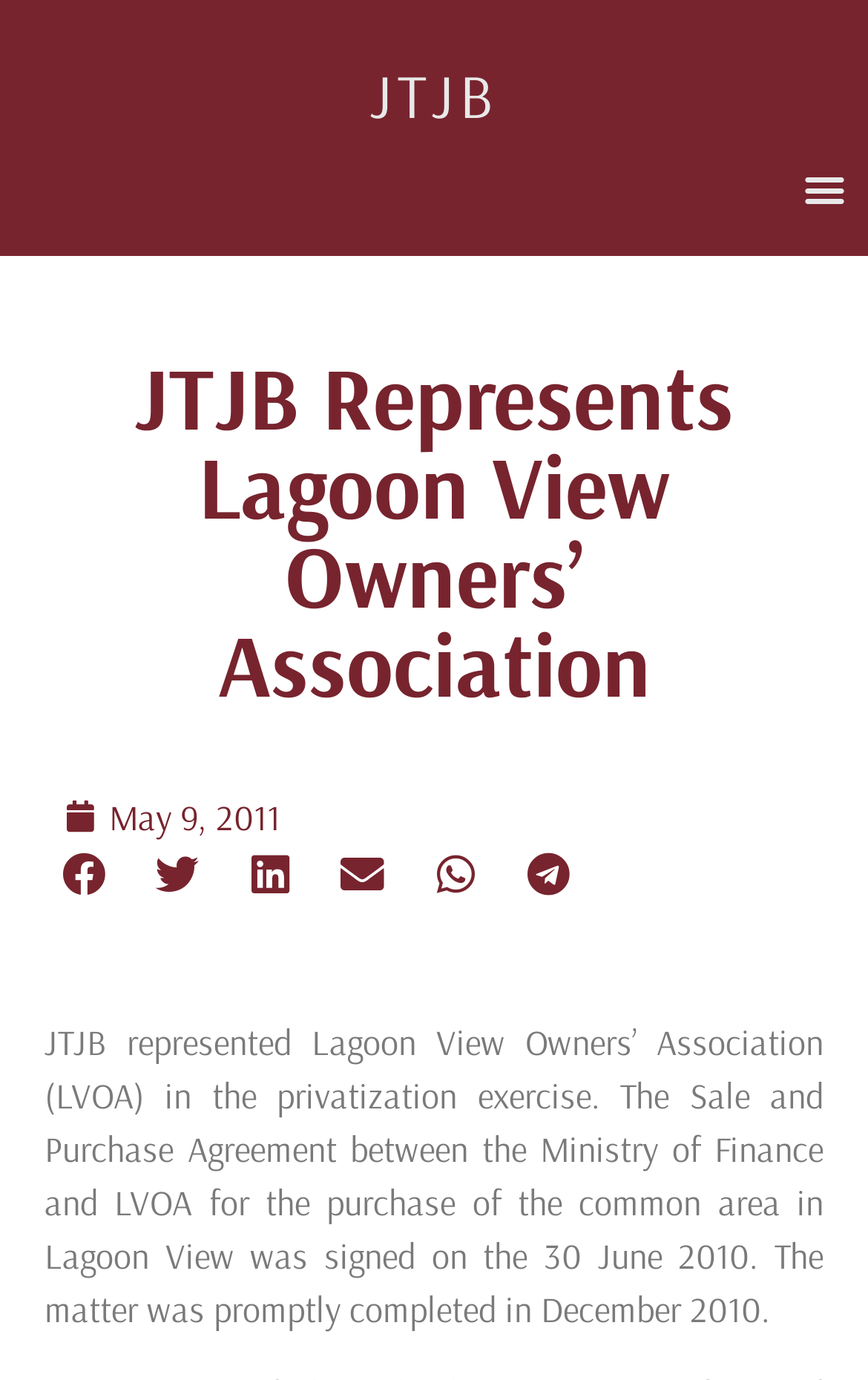Predict the bounding box coordinates of the area that should be clicked to accomplish the following instruction: "Click on the JTJB link". The bounding box coordinates should consist of four float numbers between 0 and 1, i.e., [left, top, right, bottom].

[0.426, 0.04, 0.574, 0.097]